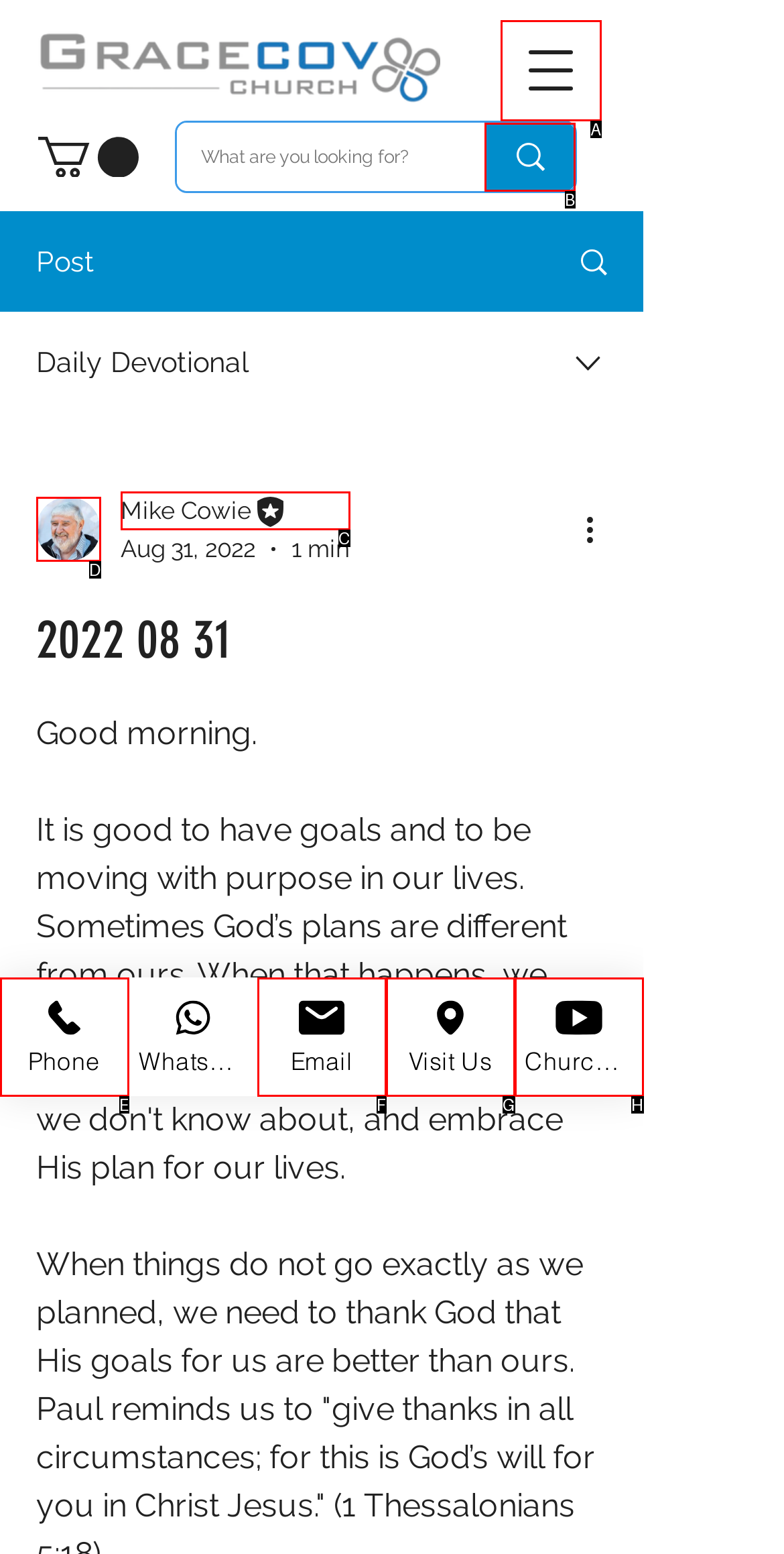Find the HTML element that matches the description: aria-label="What are you looking for?"
Respond with the corresponding letter from the choices provided.

B